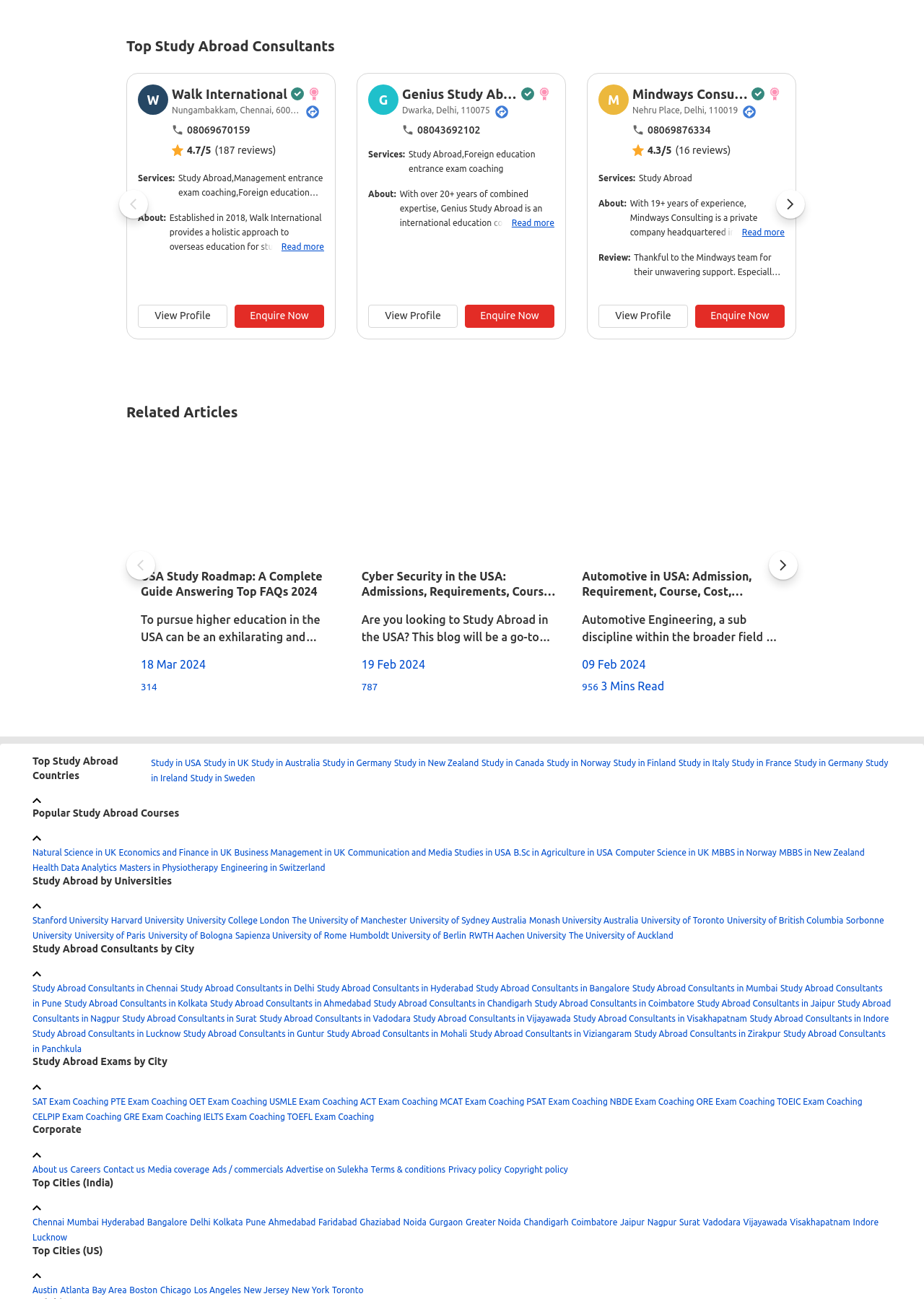Determine the bounding box coordinates of the target area to click to execute the following instruction: "Enquire Now about Mindways Consulting."

[0.52, 0.239, 0.583, 0.248]